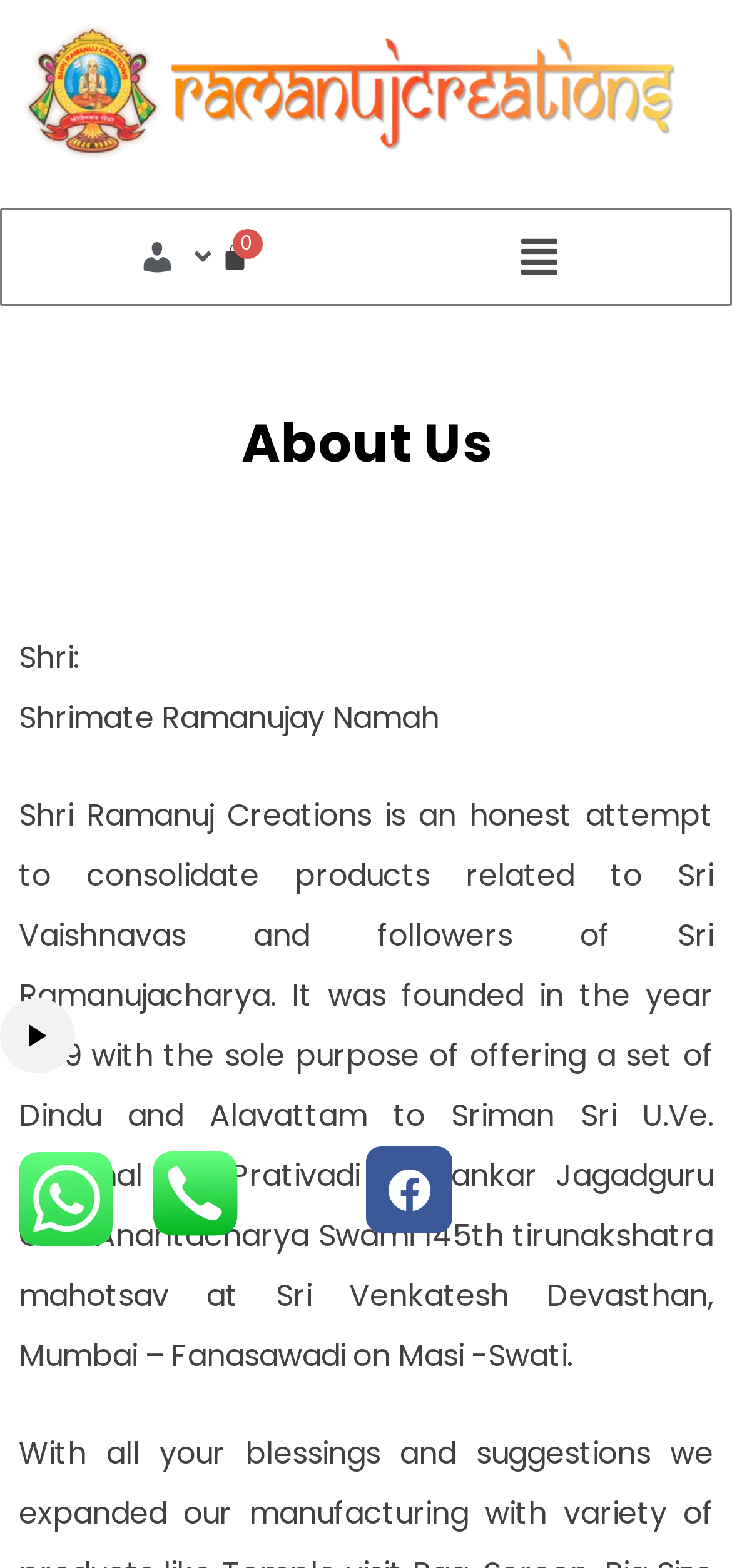Convey a detailed summary of the webpage, mentioning all key elements.

The webpage is about Ramanujcreations, with a logo at the top left corner. Below the logo, there is a menu icon on the top right corner, which has a popup menu. Next to the menu icon, there is a cart link with the text "0 Cart". 

Below the top navigation bar, there is a heading "About Us" followed by a paragraph of text that describes the purpose and history of Shri Ramanuj Creations. The text is divided into three sections, with the first section starting with "Shri:" and the second section starting with "Shrimate Ramanujay Namah". The third section is a longer paragraph that explains the founding of Shri Ramanuj Creations and its purpose.

On the right side of the page, there are three social media links, including a Facebook link. Below these links, there are three audio controls, including a play button, a slider to scrub through the audio, a mute button, and a button to show more media controls.

Overall, the webpage has a simple layout with a clear hierarchy of information, with the most important information about the company's purpose and history presented prominently.